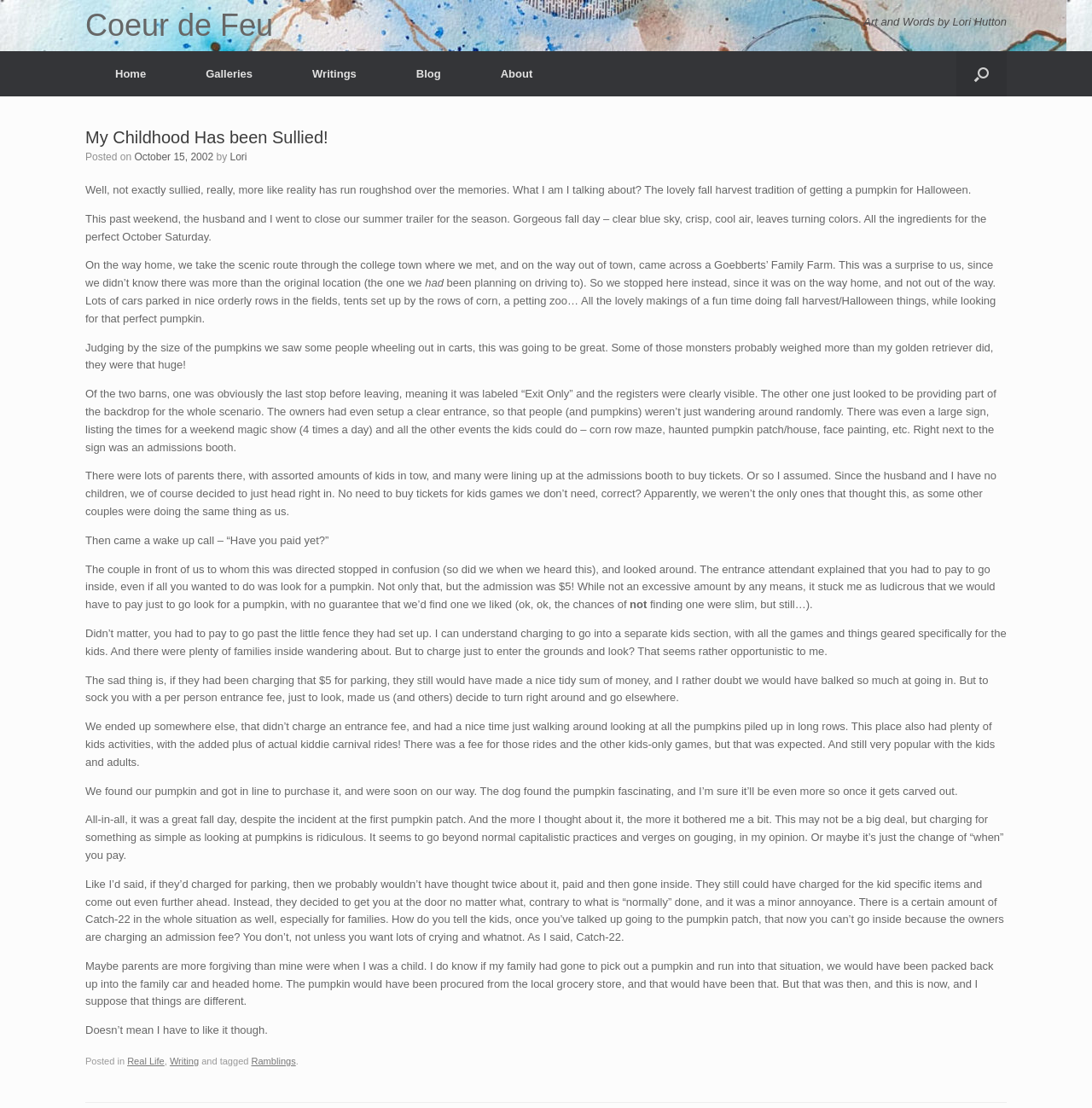What is the main topic of the blog post?
Using the image as a reference, answer with just one word or a short phrase.

Pumpkin patch experience